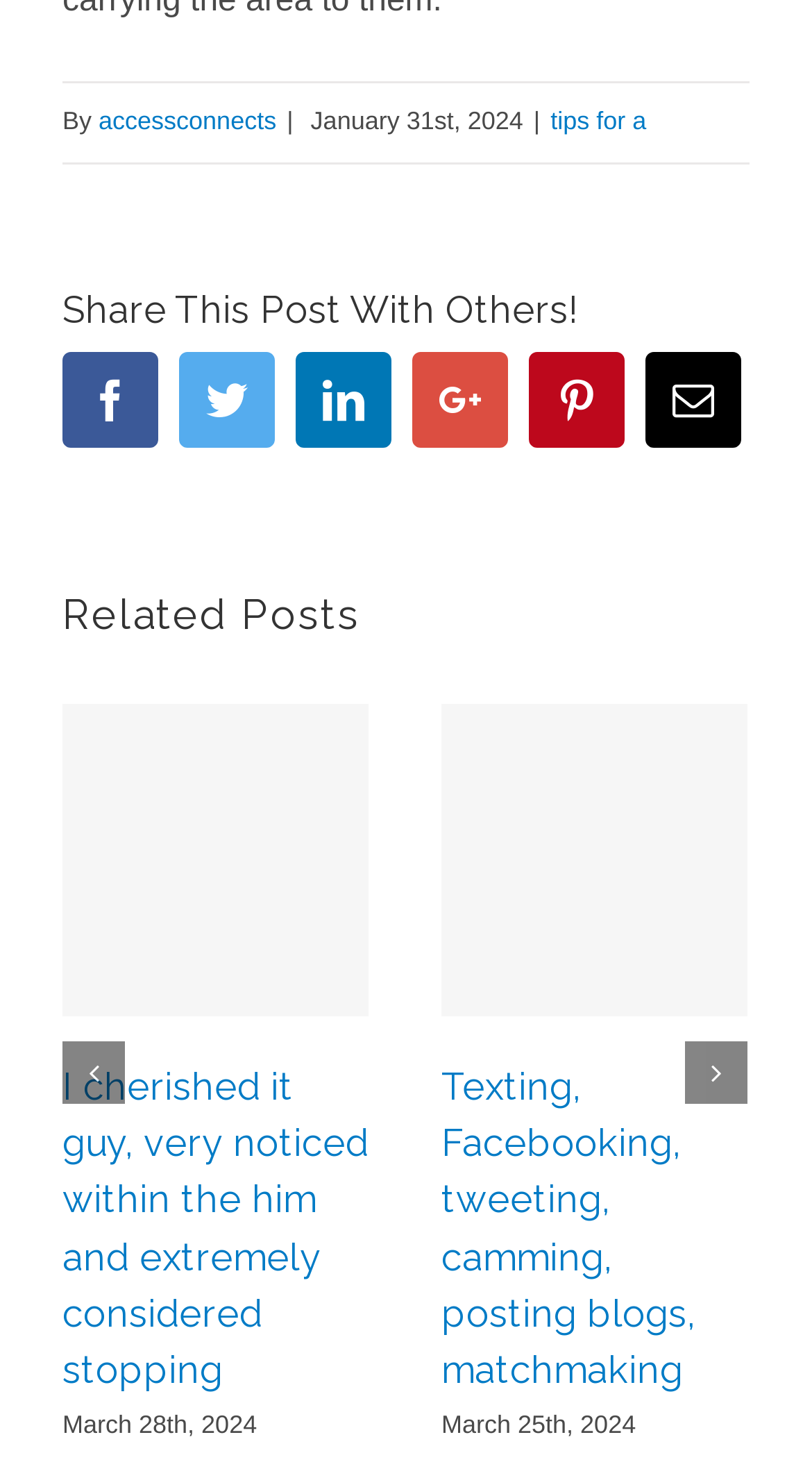Find the bounding box coordinates of the clickable area that will achieve the following instruction: "view John at Deep Six Delver's page".

None